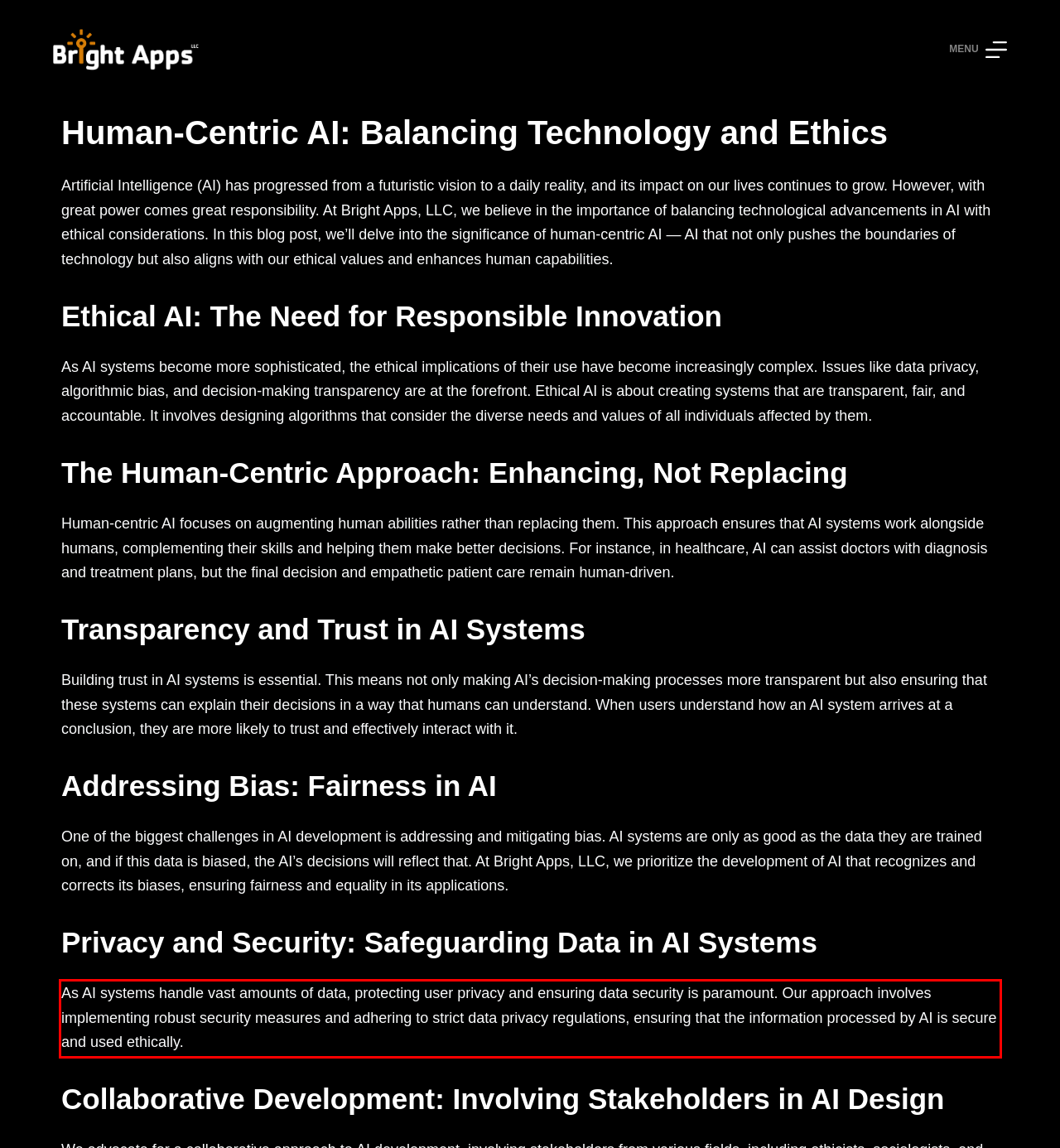Identify the text inside the red bounding box in the provided webpage screenshot and transcribe it.

As AI systems handle vast amounts of data, protecting user privacy and ensuring data security is paramount. Our approach involves implementing robust security measures and adhering to strict data privacy regulations, ensuring that the information processed by AI is secure and used ethically.